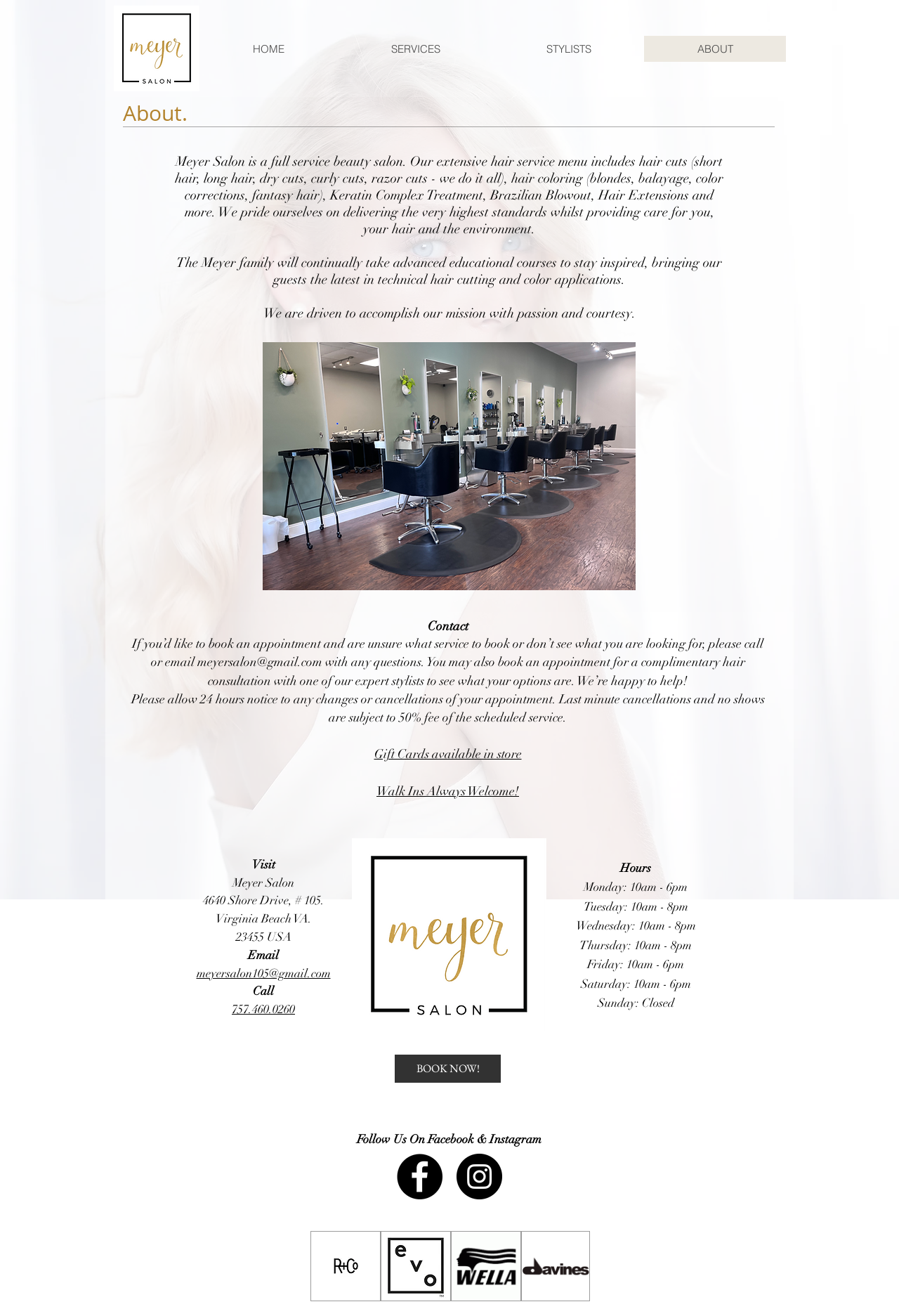Please answer the following question using a single word or phrase: 
What are the hours of operation for the salon?

Varies by day